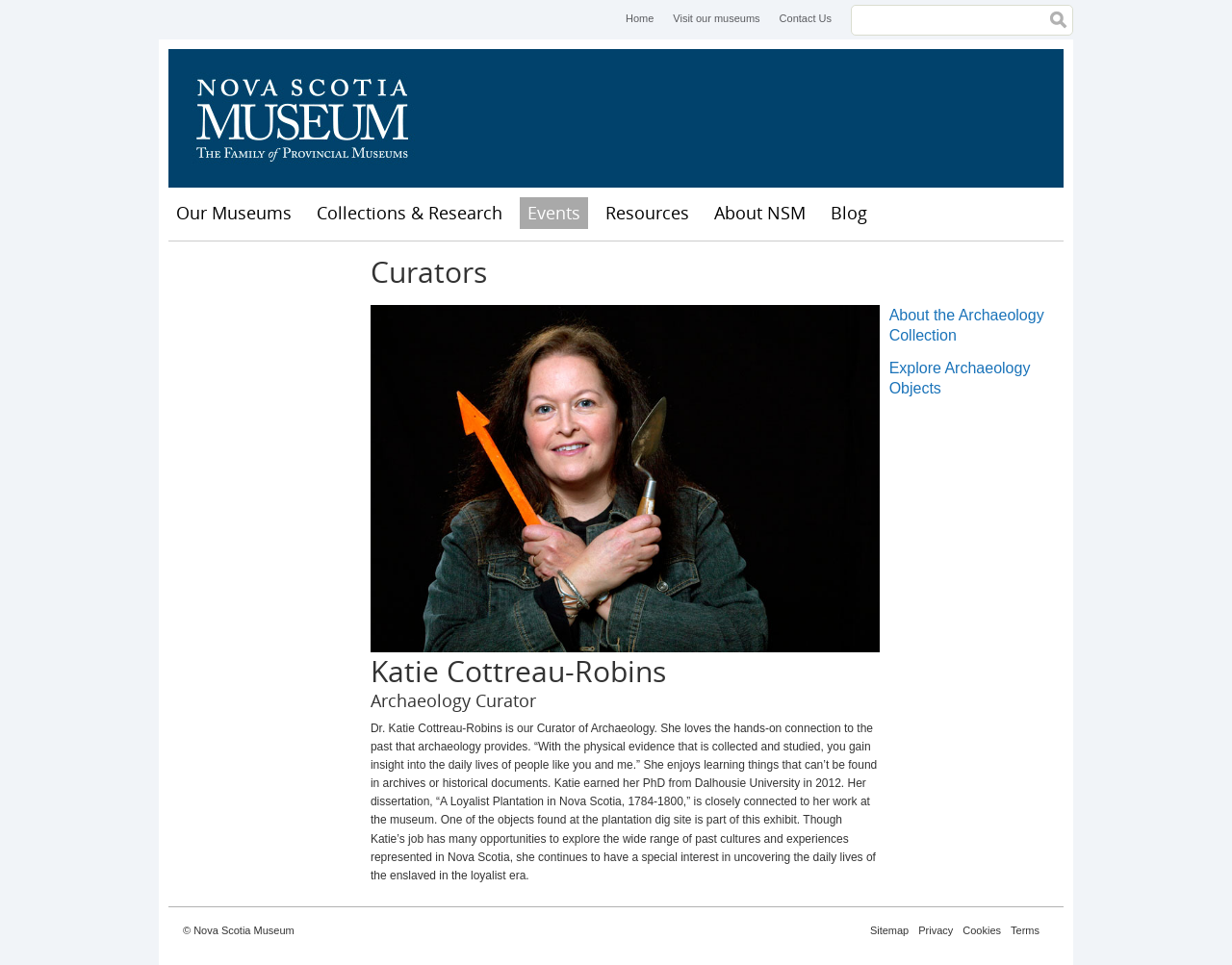Please locate the bounding box coordinates of the element that should be clicked to achieve the given instruction: "Visit the home page".

[0.508, 0.013, 0.531, 0.025]